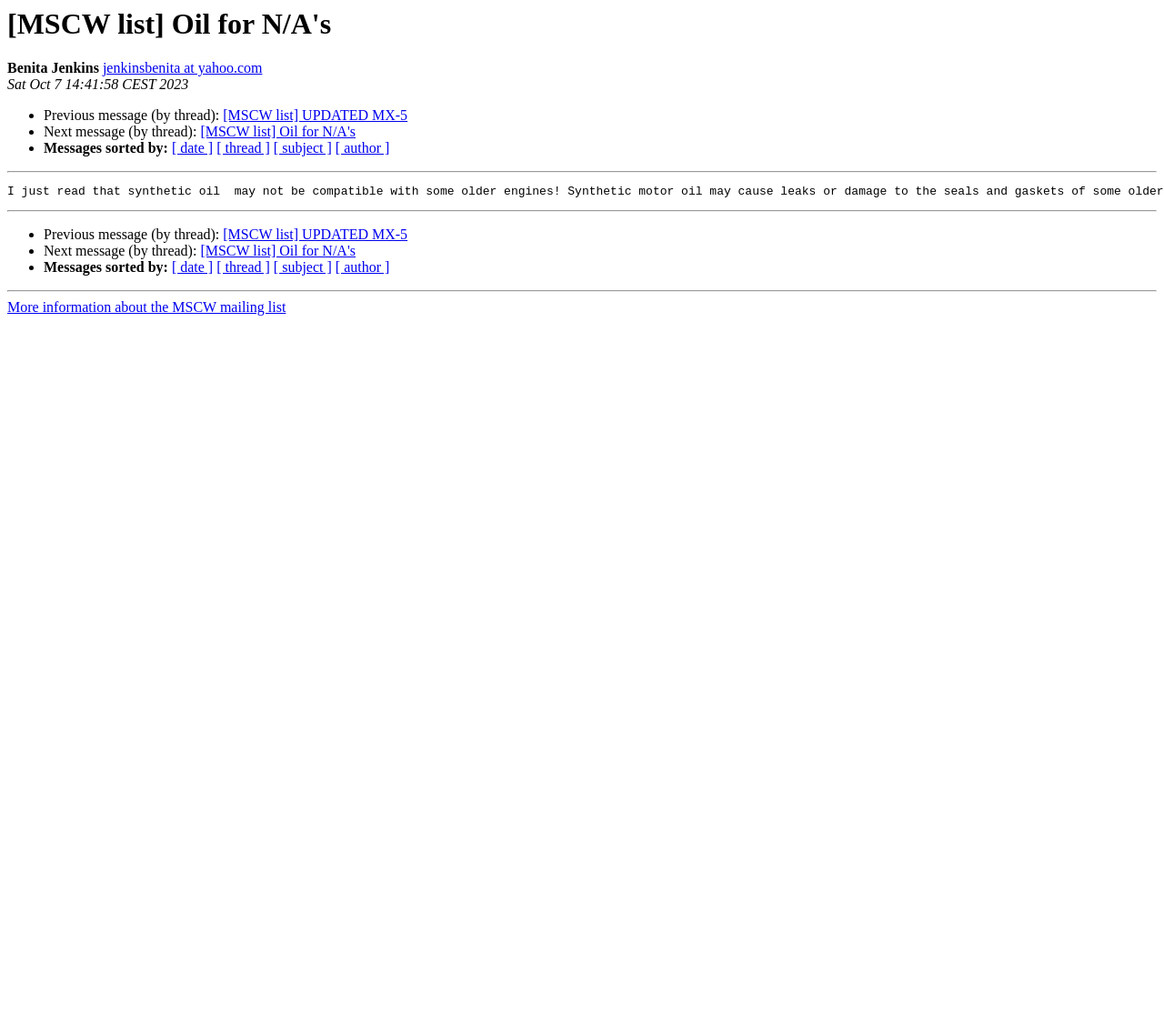Find the bounding box coordinates for the HTML element described as: "[ date ]". The coordinates should consist of four float values between 0 and 1, i.e., [left, top, right, bottom].

[0.148, 0.136, 0.183, 0.151]